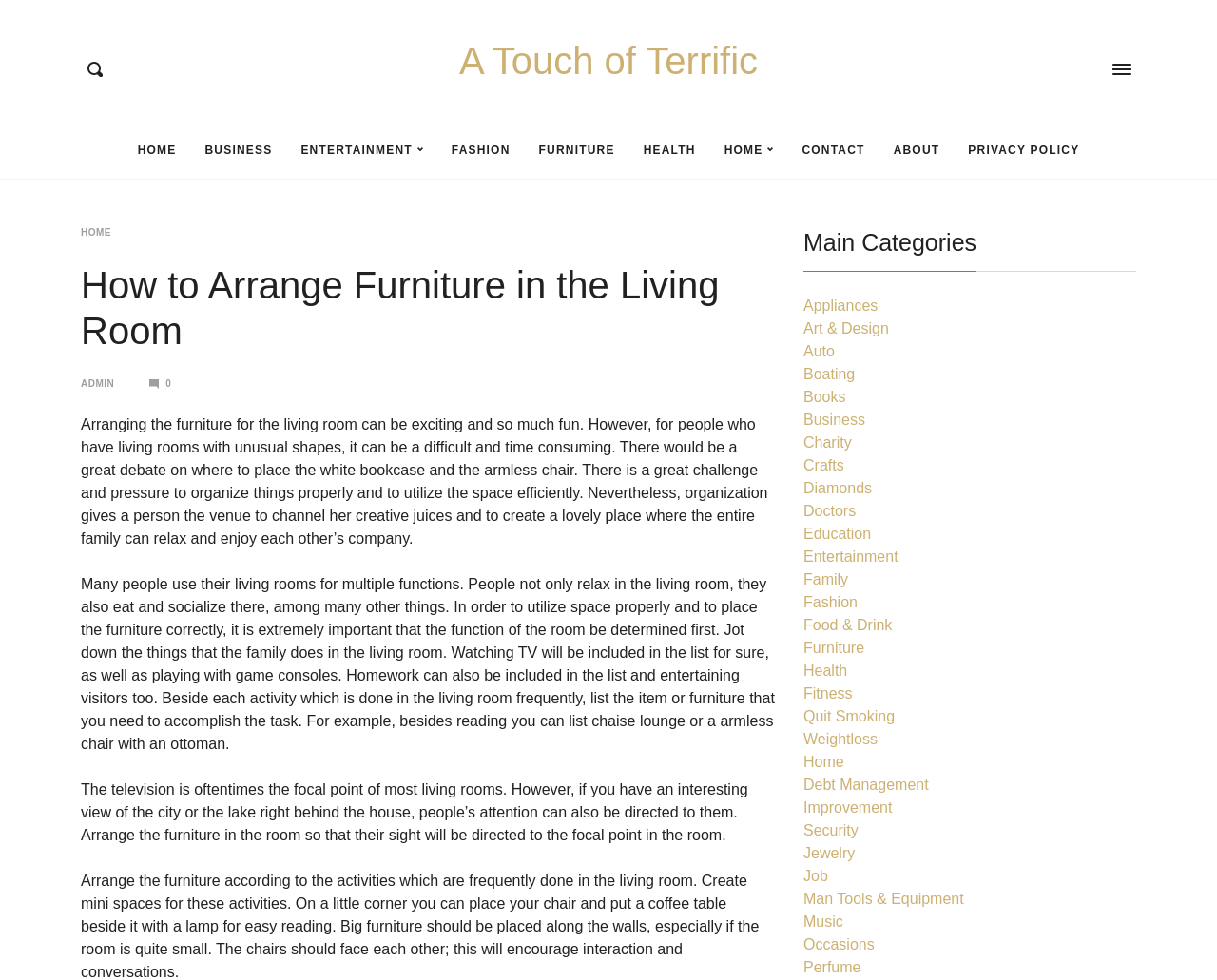What is the focal point in many living rooms?
Examine the webpage screenshot and provide an in-depth answer to the question.

According to the webpage, the television is oftentimes the focal point of most living rooms. This means that the furniture should be arranged in a way that directs people's attention to the television.